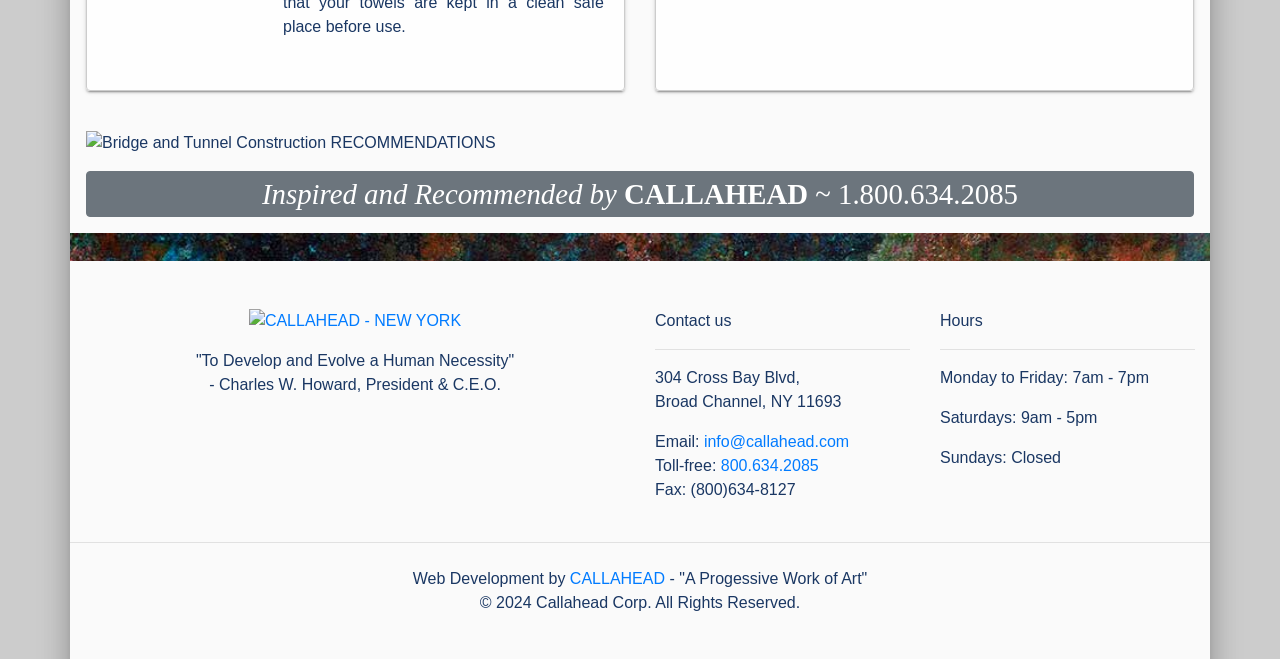What is the email address? Analyze the screenshot and reply with just one word or a short phrase.

info@callahead.com